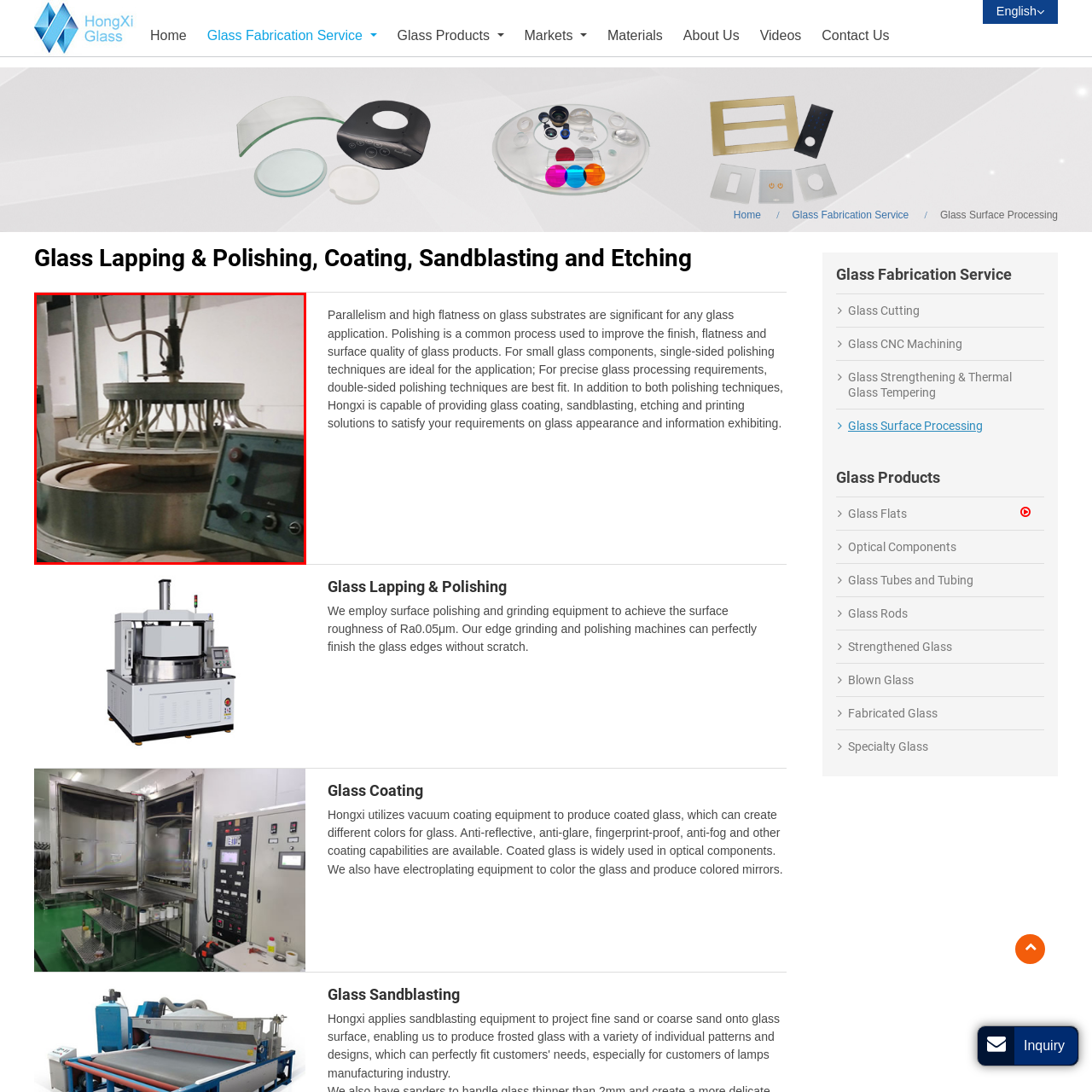Examine the segment of the image contained within the black box and respond comprehensively to the following question, based on the visual content: 
What is the purpose of the control panel?

The control panel, visible on the right side of the machine, includes buttons and a screen, which are used for monitoring and adjusting settings, highlighting the automation and technology involved in modern glass processing techniques.